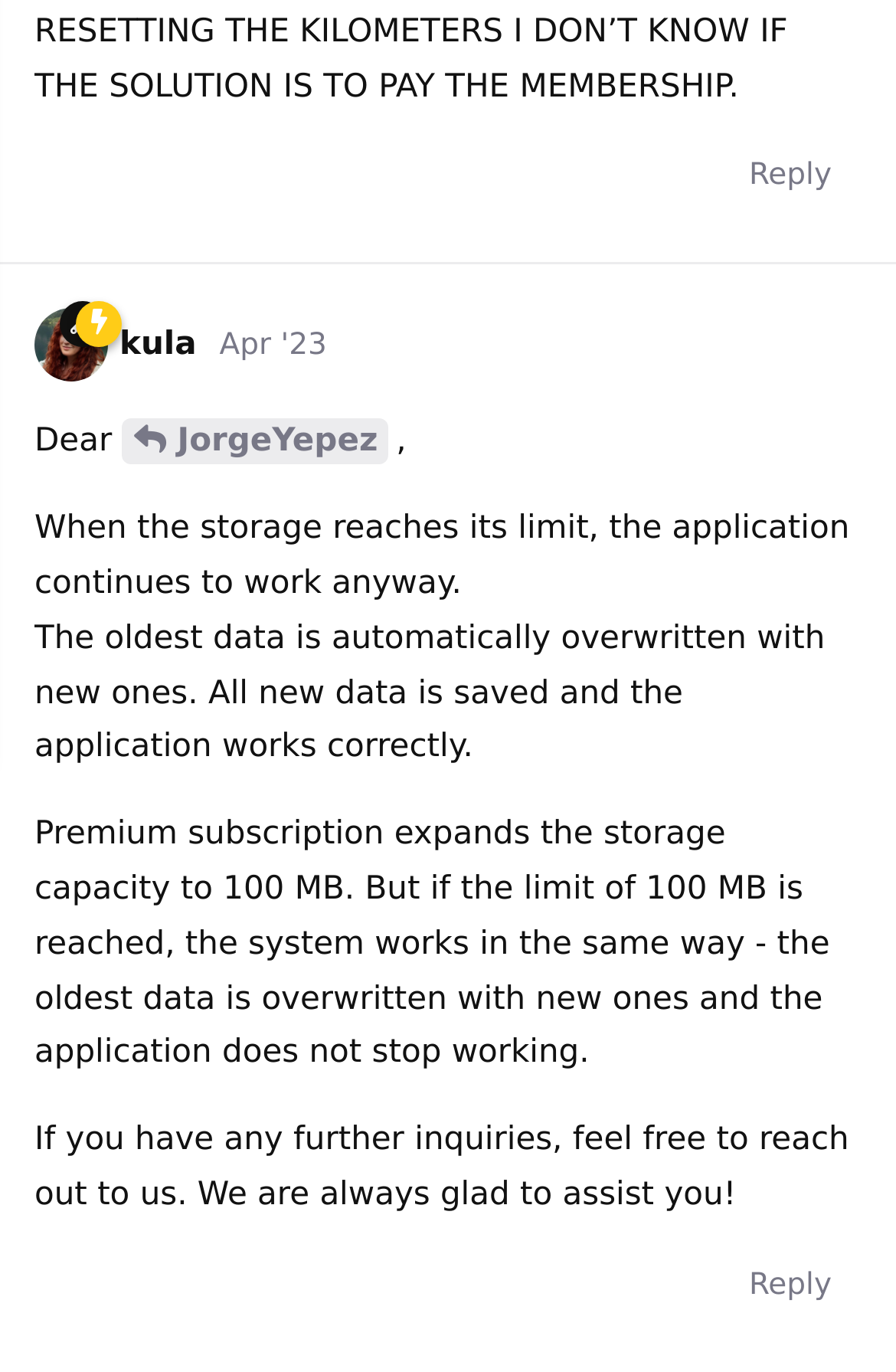Given the description of a UI element: "Apr '23", identify the bounding box coordinates of the matching element in the webpage screenshot.

[0.245, 0.24, 0.365, 0.265]